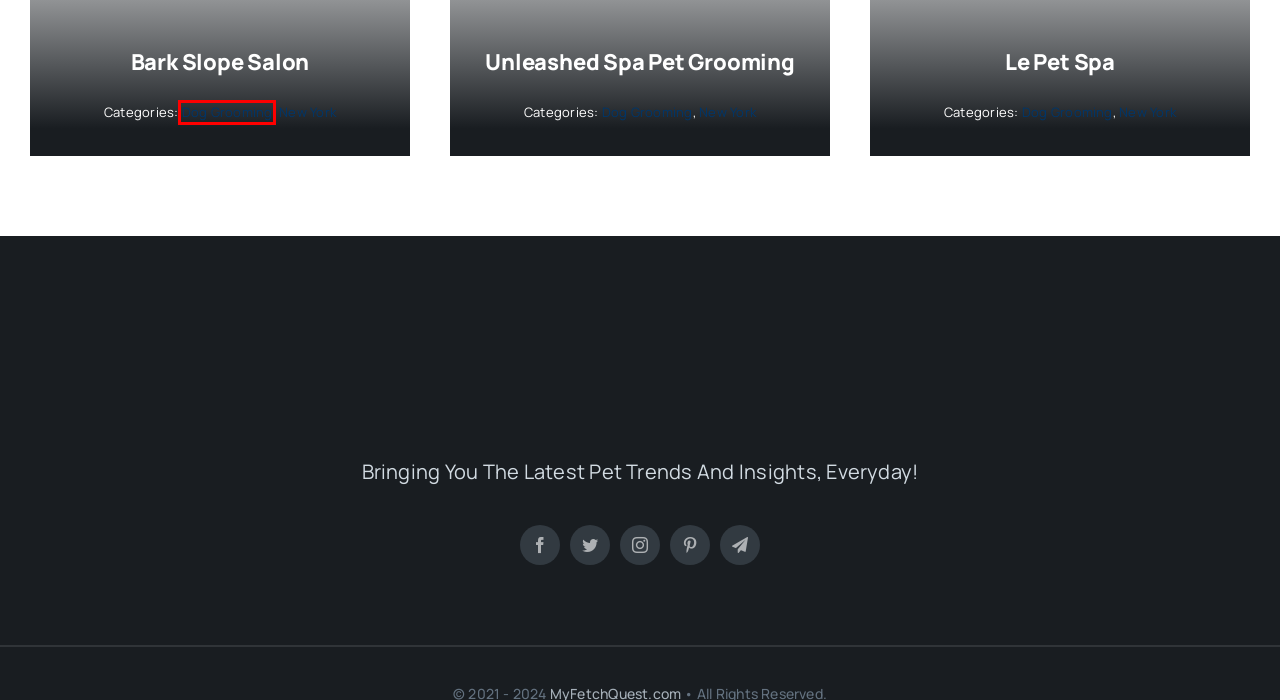A screenshot of a webpage is given, featuring a red bounding box around a UI element. Please choose the webpage description that best aligns with the new webpage after clicking the element in the bounding box. These are the descriptions:
A. MyFetchQuest Pricing Chart
B. Unleashed Spa Pet Grooming: Pamper Your Furry Friend with Professional Pet Styling and Care
C. Unleash the Ultimate Pampering Experience at Le Pet Spa: Expert Pet Grooming and Spa Services
D. Dog Kennels pet services - My Fetch Quest
E. Dog Training pet services - My Fetch Quest
F. Pet Stores Pet Supplies - My Fetch Quest
G. Dog Grooming – My Fetch Quest
H. Bark Slope Salon: Pampering Your Pooch with Premier Pet Grooming Services

G